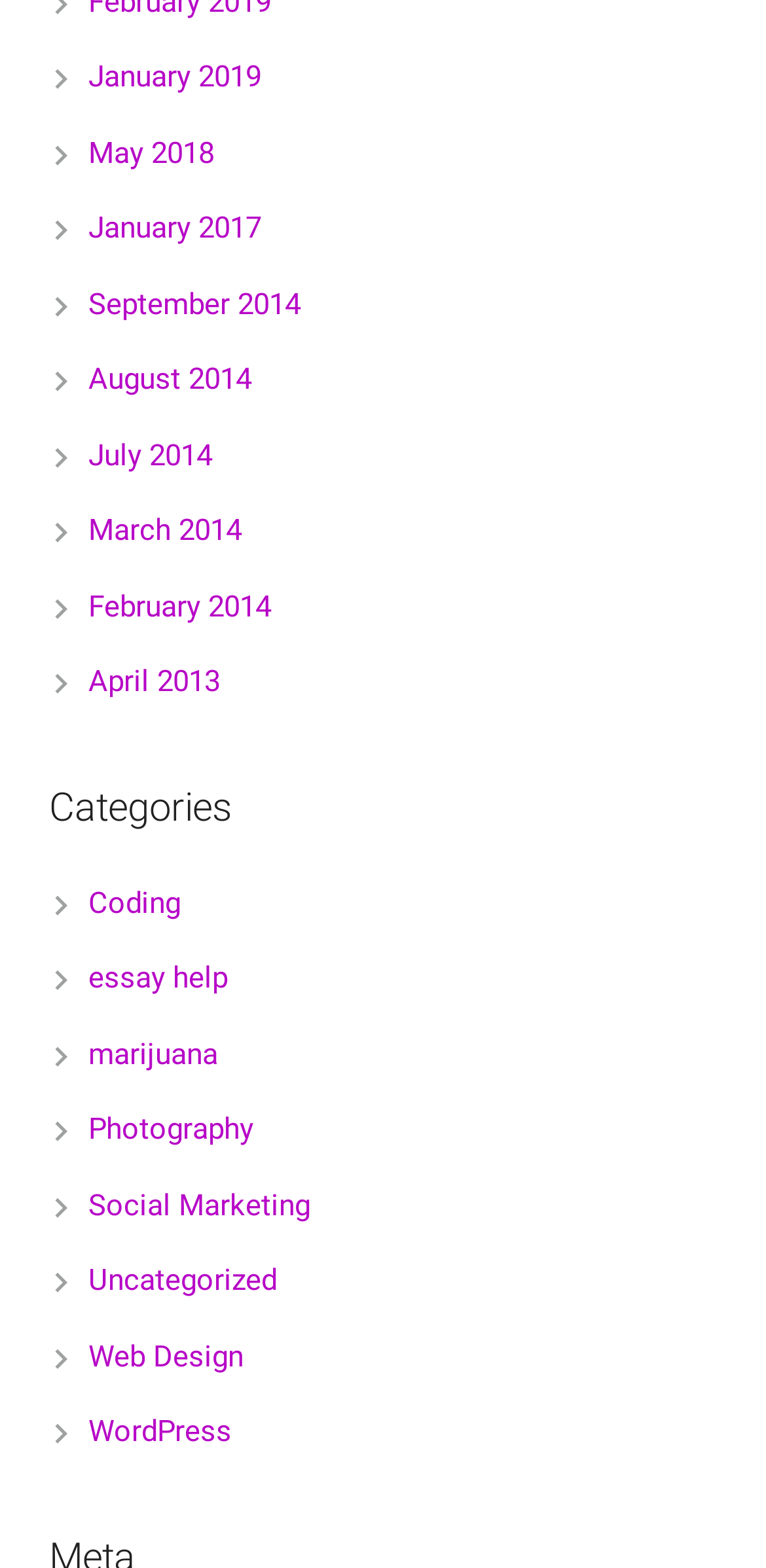How many categories are listed?
Provide a one-word or short-phrase answer based on the image.

11